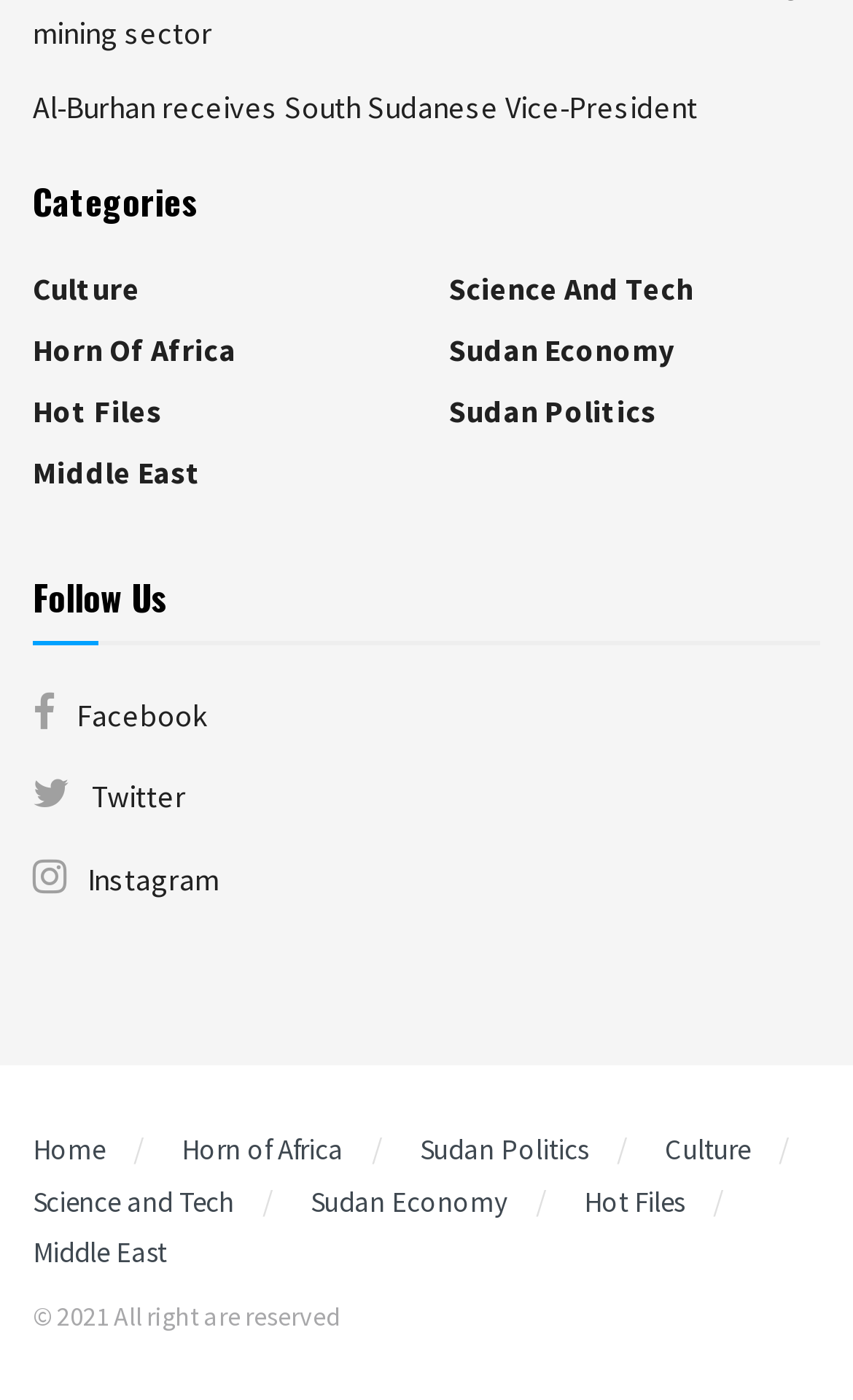Determine the bounding box coordinates of the element's region needed to click to follow the instruction: "Follow on Facebook". Provide these coordinates as four float numbers between 0 and 1, formatted as [left, top, right, bottom].

[0.038, 0.492, 0.962, 0.529]